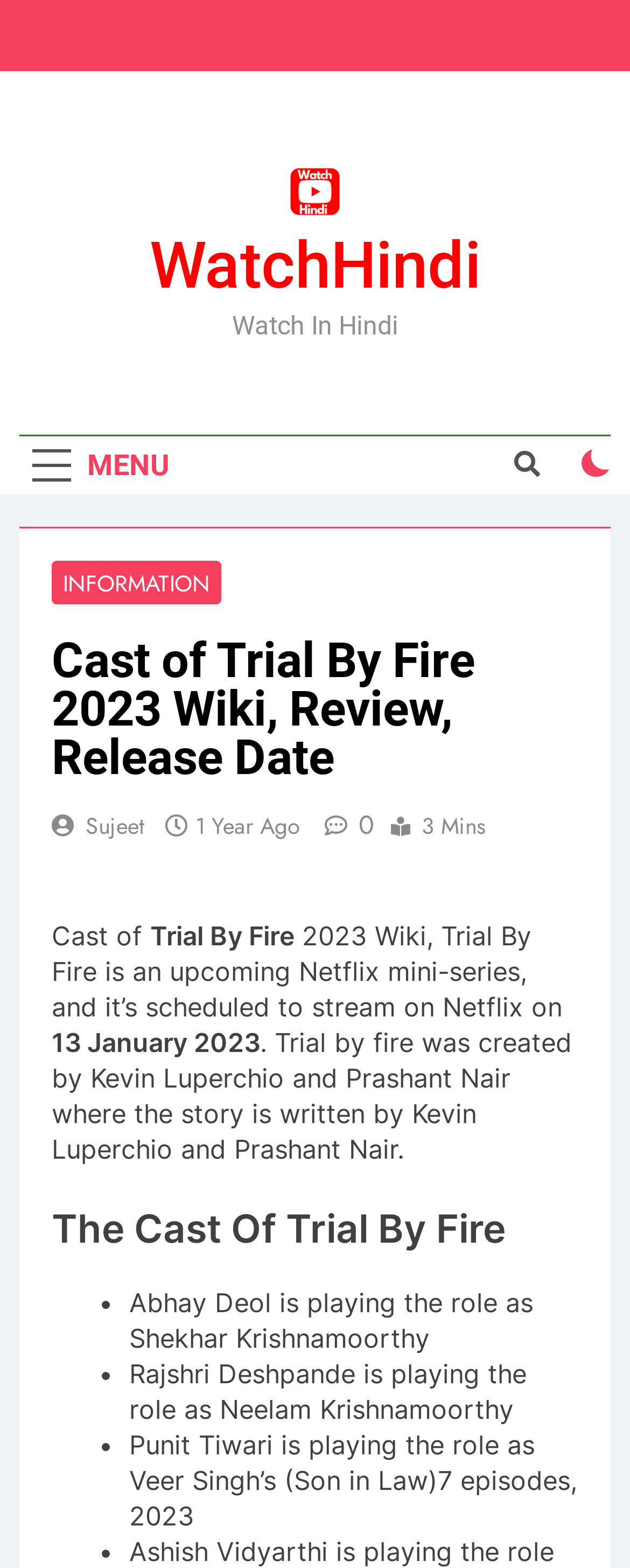Look at the image and give a detailed response to the following question: What is the name of the creator of Trial By Fire?

I found the answer by looking at the text that says 'Trial by fire was created by Kevin Luperchio and Prashant Nair'.